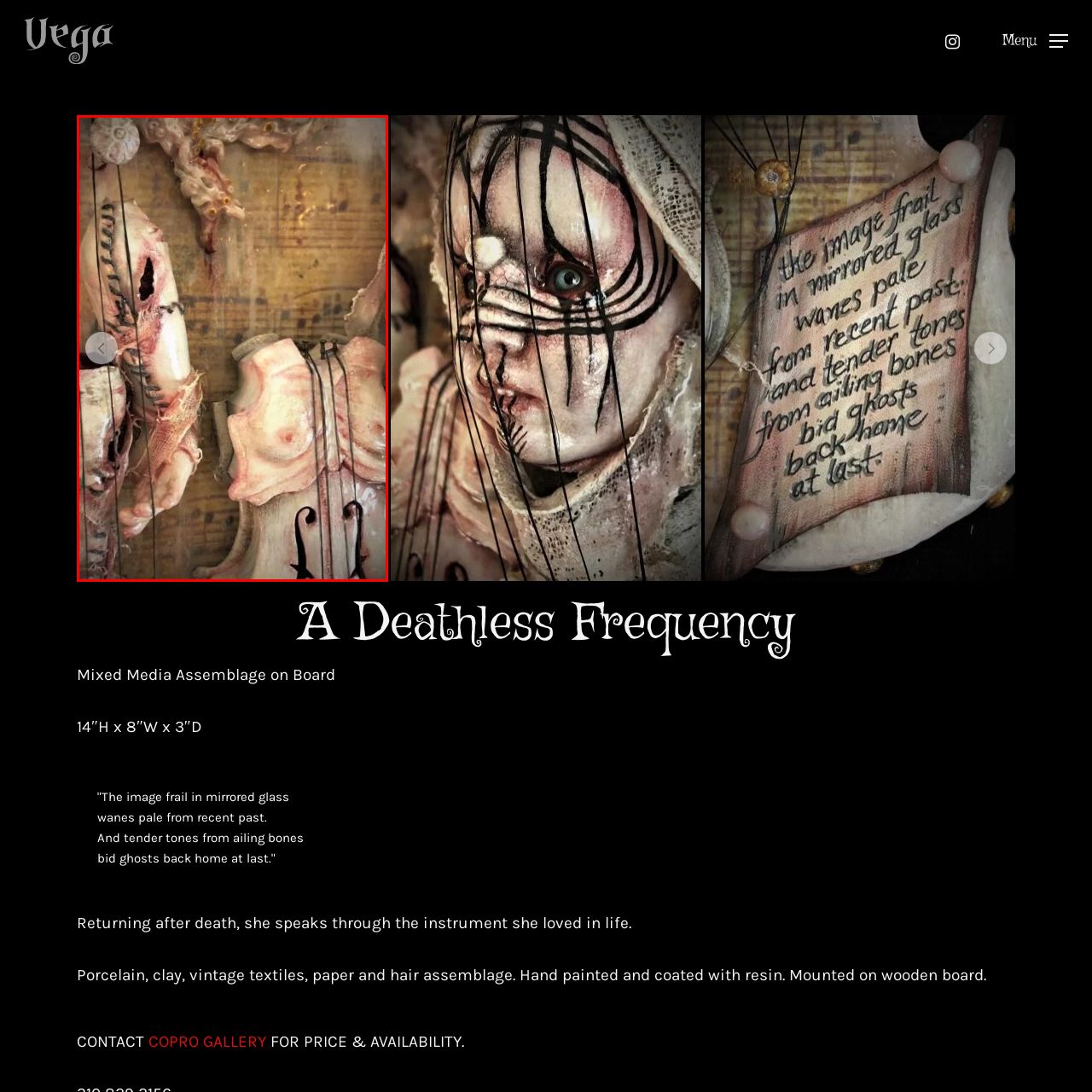What theme does the artwork allude to?
Focus on the image highlighted by the red bounding box and give a comprehensive answer using the details from the image.

The caption suggests that the artwork alludes to a haunting narrative, where the doll seems to resonate with themes of fragility and resurrection, implying that the artwork explores the idea of vulnerability and rebirth.